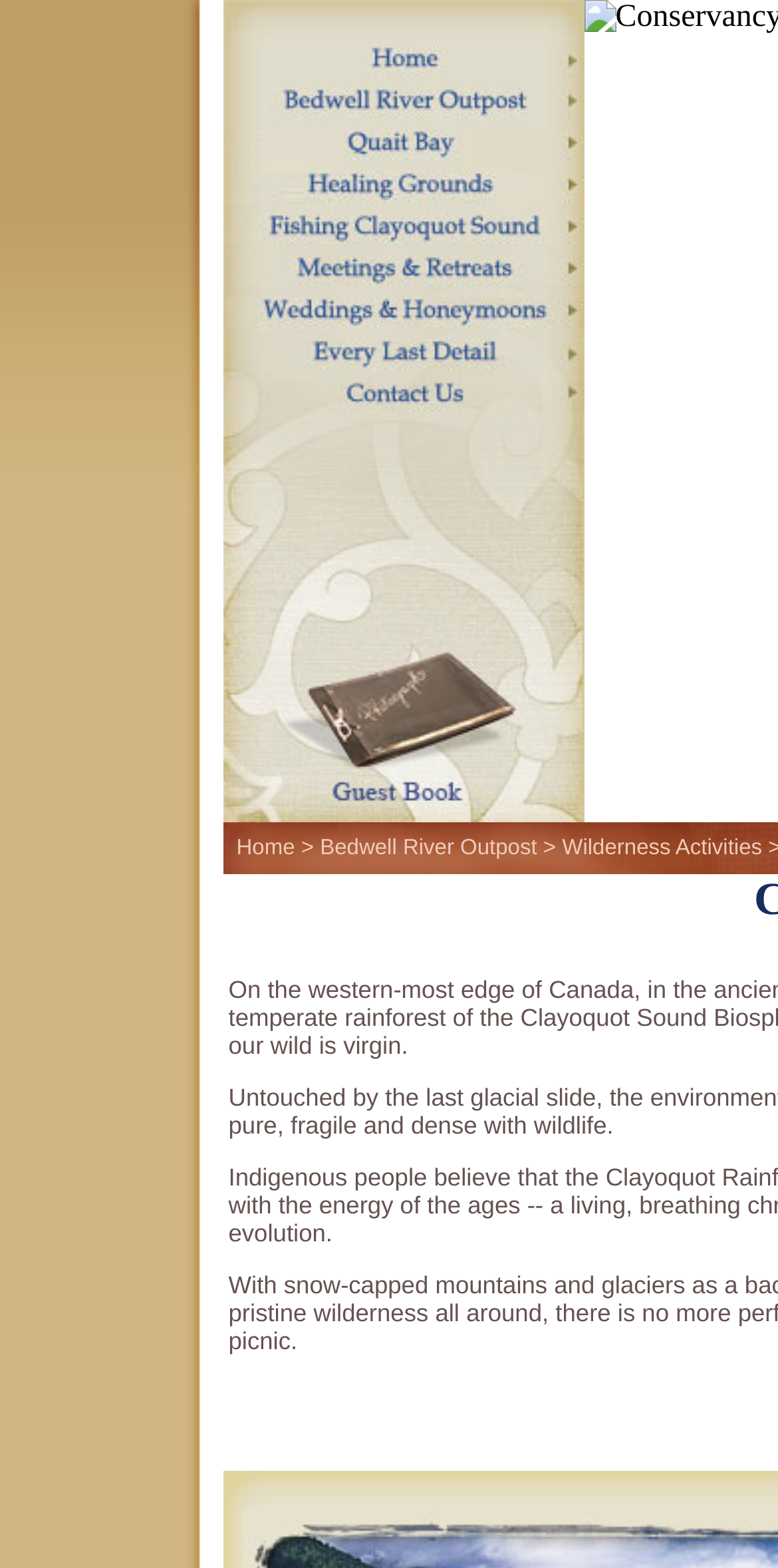Find the bounding box coordinates of the clickable area required to complete the following action: "Go to Guest Book".

[0.286, 0.262, 0.75, 0.524]